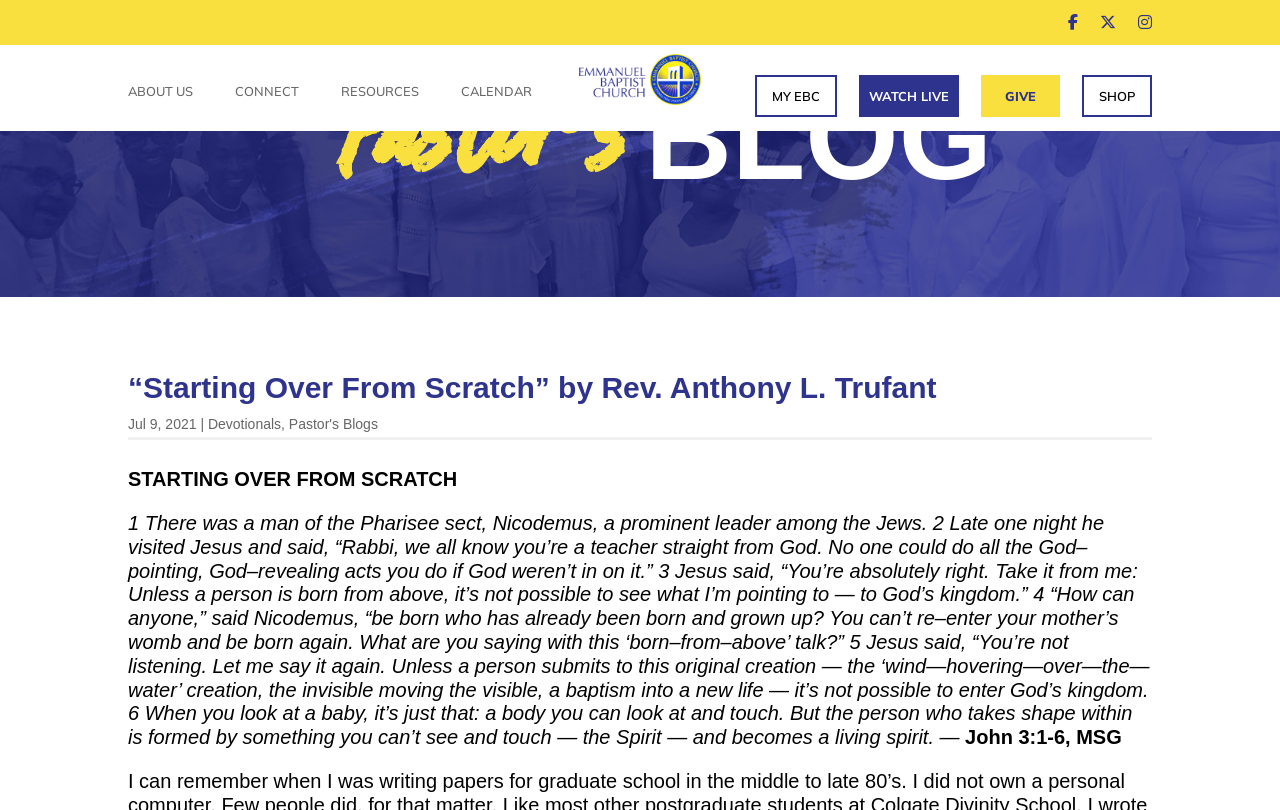Please provide a detailed answer to the question below by examining the image:
What is the category of this blog post?

I found the answer by looking at the link element 'Pastor's Blogs' which indicates that this blog post is categorized under Pastor's Blogs.